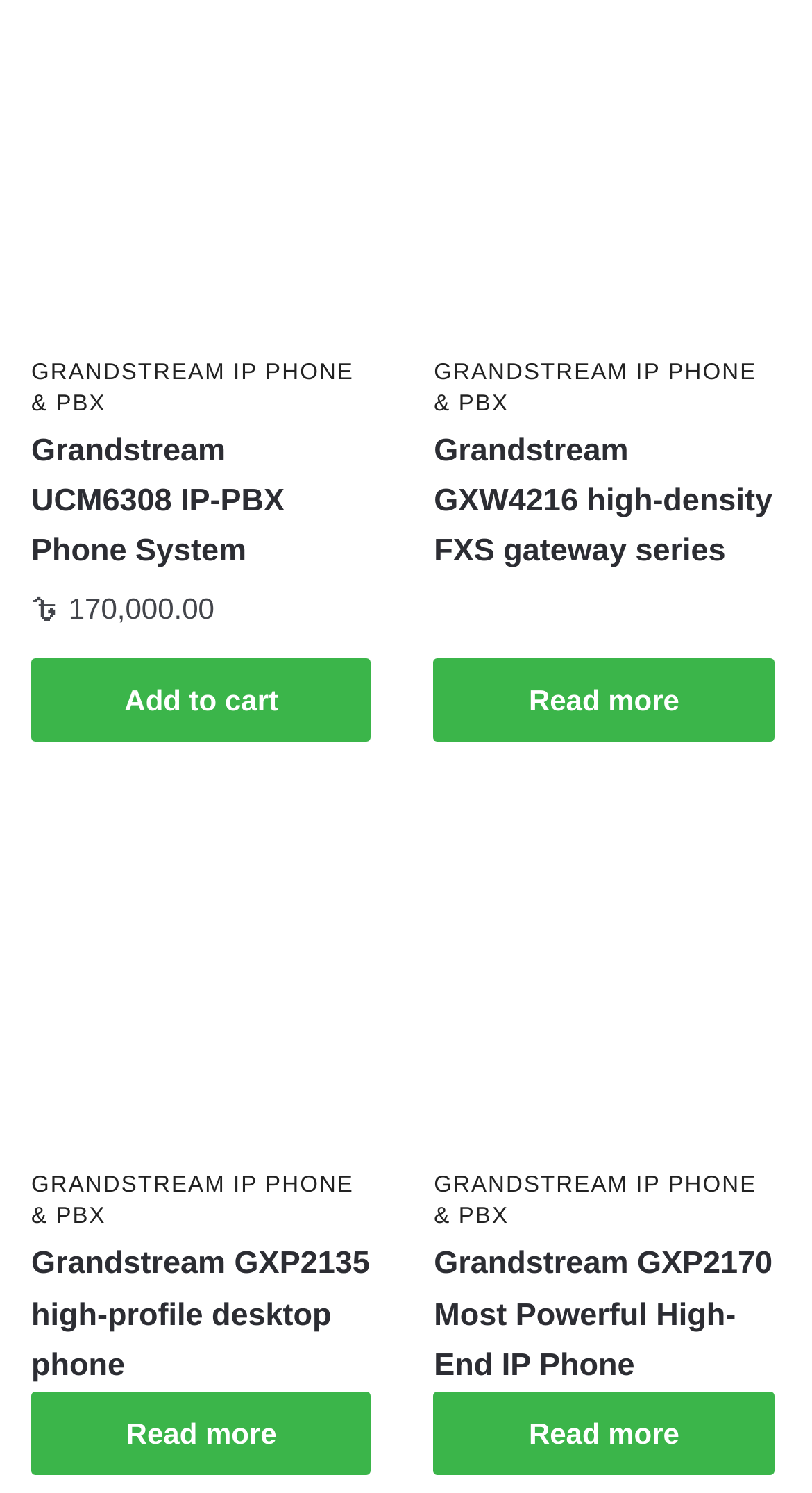Identify the bounding box for the UI element described as: "GrandStream IP Phone & PBX". Ensure the coordinates are four float numbers between 0 and 1, formatted as [left, top, right, bottom].

[0.038, 0.786, 0.436, 0.824]